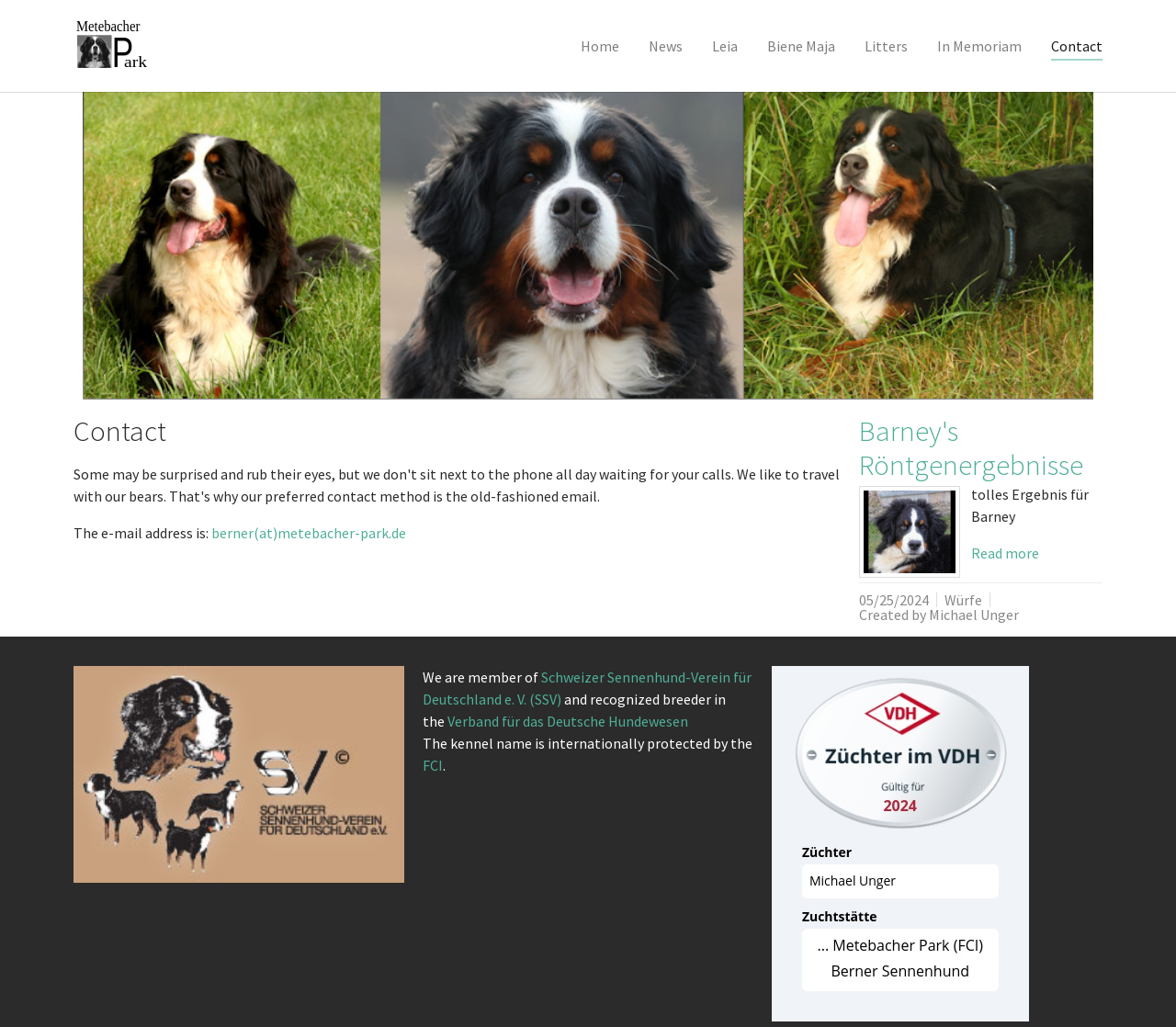Please provide the bounding box coordinate of the region that matches the element description: Contact (current). Coordinates should be in the format (top-left x, top-left y, bottom-right x, bottom-right y) and all values should be between 0 and 1.

[0.881, 0.027, 0.95, 0.063]